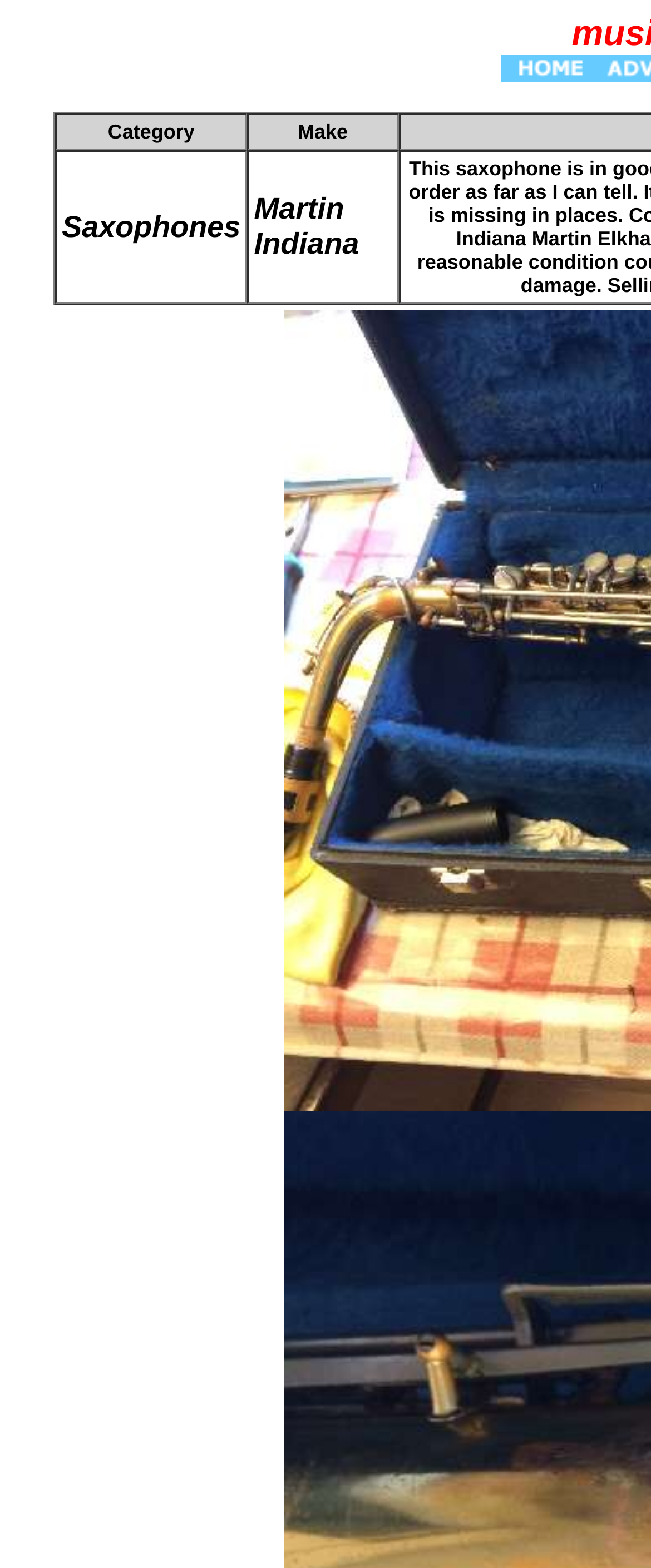Determine the bounding box coordinates for the HTML element mentioned in the following description: "name="home"". The coordinates should be a list of four floats ranging from 0 to 1, represented as [left, top, right, bottom].

[0.769, 0.038, 0.923, 0.056]